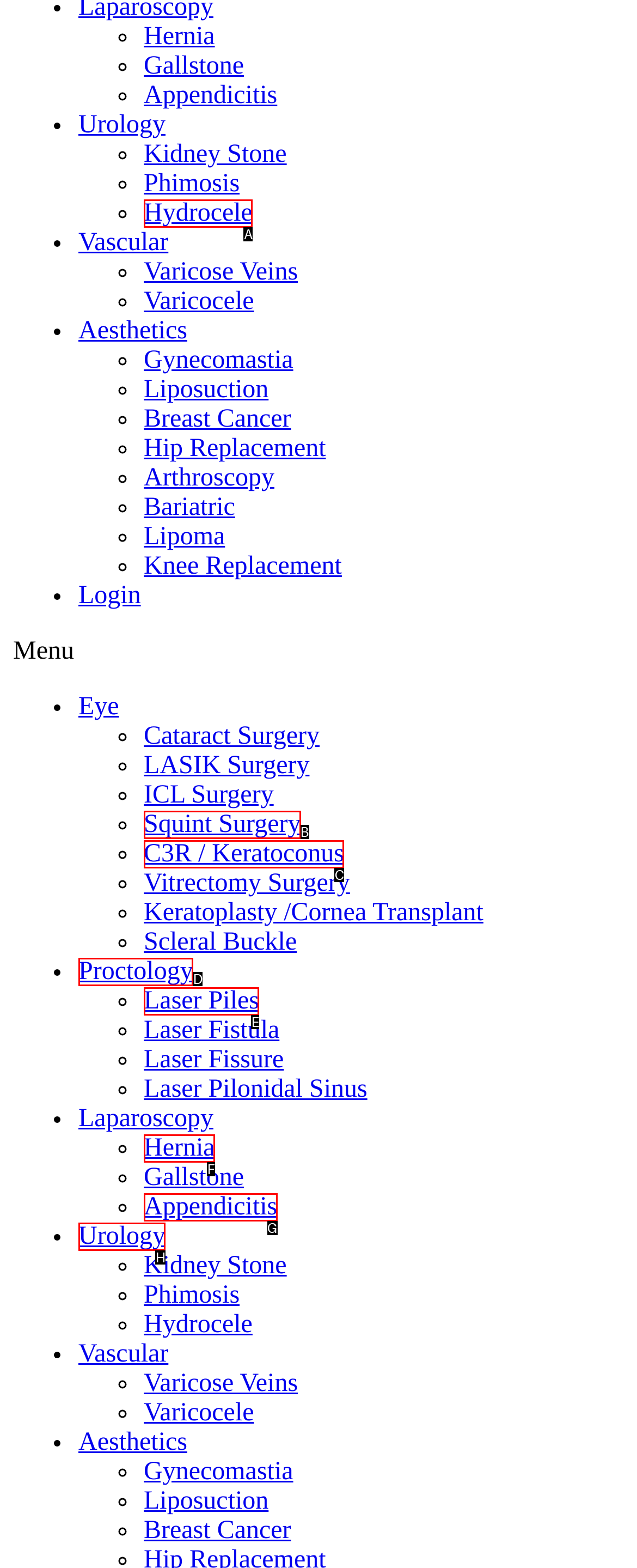With the provided description: C3R / Keratoconus, select the most suitable HTML element. Respond with the letter of the selected option.

C